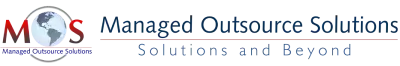Provide a comprehensive description of the image.

The image displays the logo of "Managed Outsource Solutions," prominently featuring the initials "MOS" alongside a stylized globe. The logo is distinguished by its professional design and color palette, conveying a sense of global reach and expertise. Beneath the initials, the tagline "Solutions and Beyond" underscores the company's commitment to providing comprehensive and innovative outsourcing solutions. This logo is likely associated with the services offered to organizations, including document digitization and management, as highlighted in the context of the Huntington County Recorder’s Office's transition to digital processes.